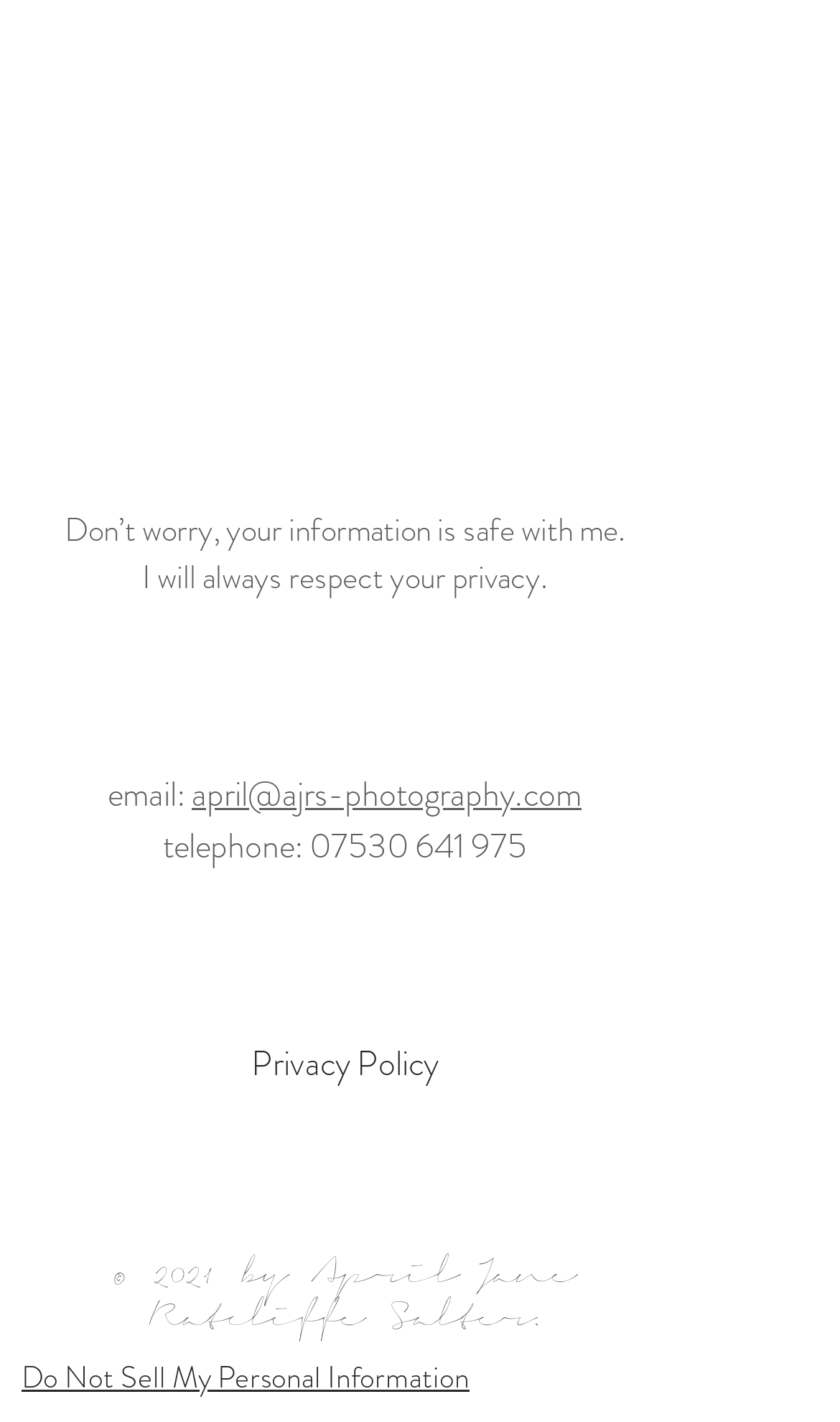Identify the bounding box for the UI element described as: "april@ajrs-photography.com". Ensure the coordinates are four float numbers between 0 and 1, formatted as [left, top, right, bottom].

[0.228, 0.54, 0.692, 0.575]